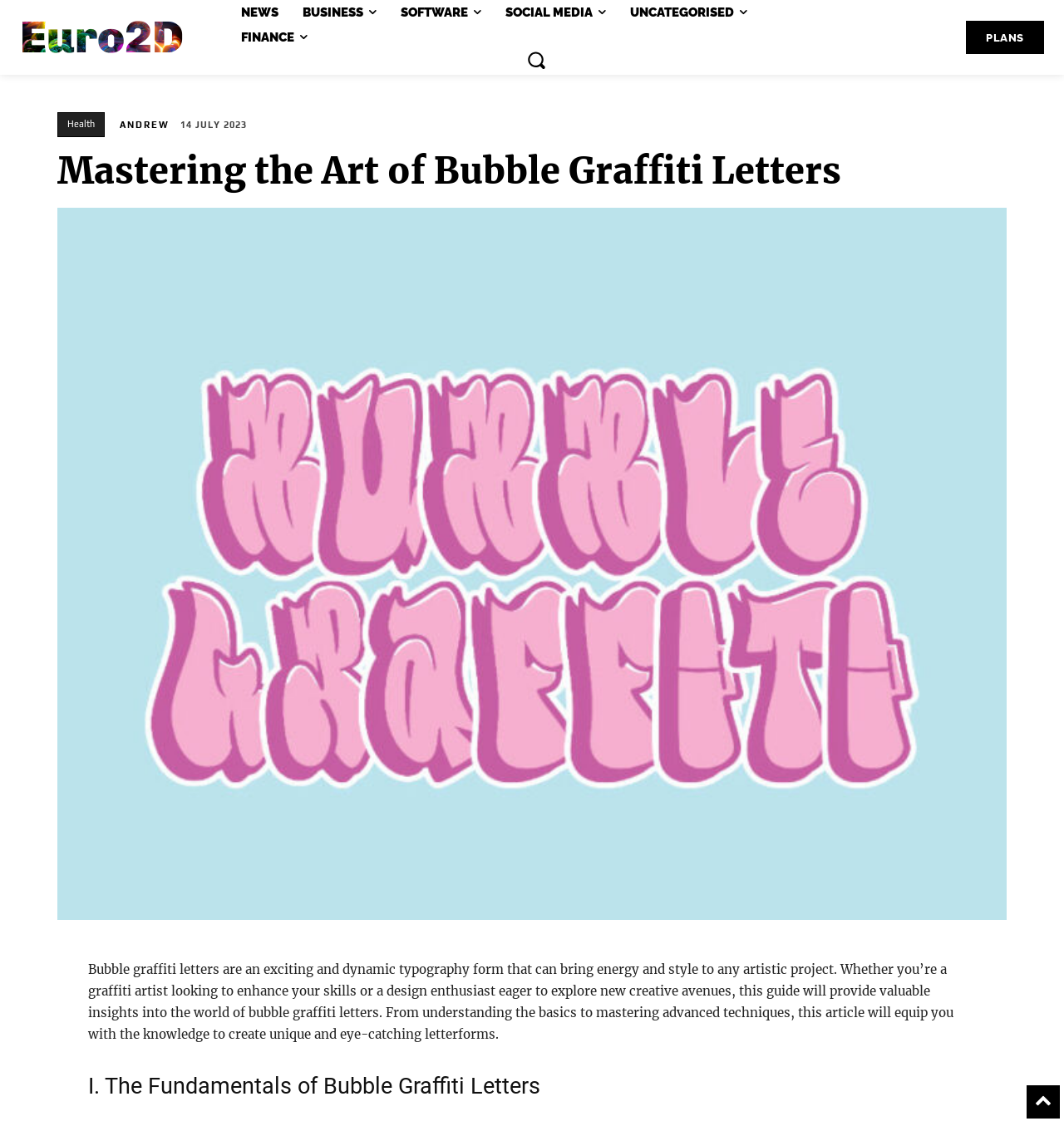Can you provide the bounding box coordinates for the element that should be clicked to implement the instruction: "click on Euro2D link"?

[0.019, 0.009, 0.173, 0.057]